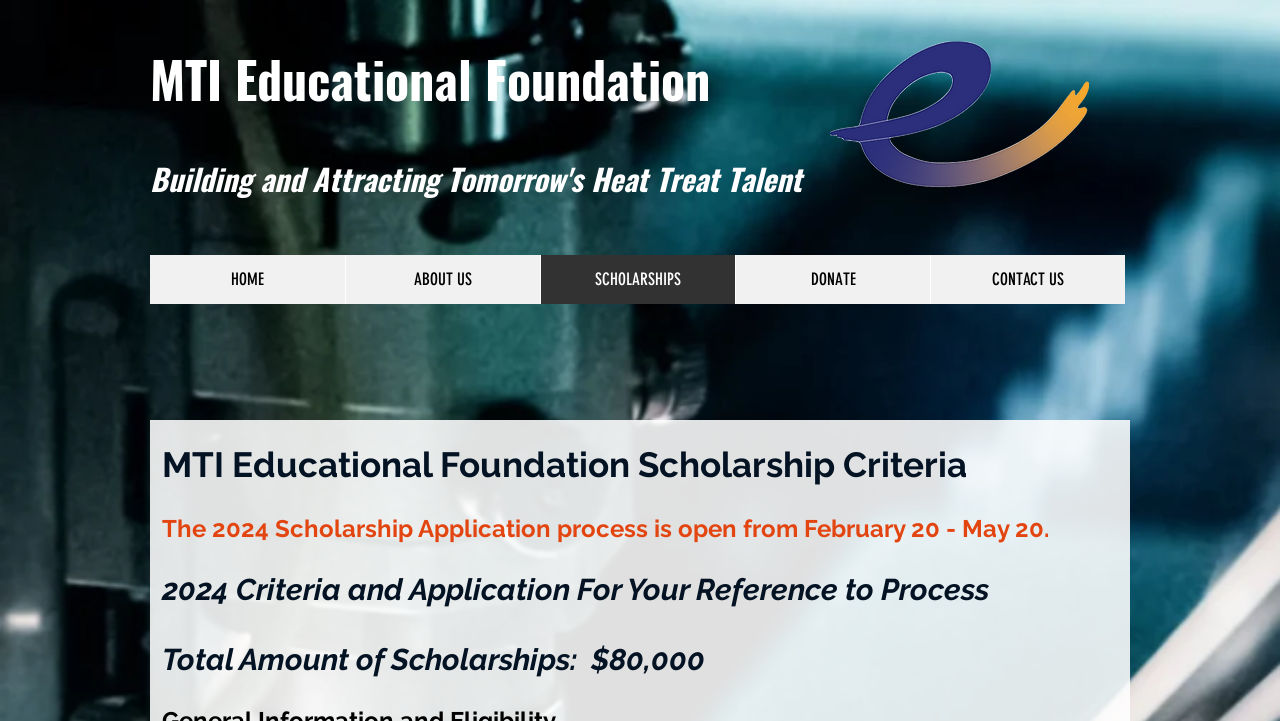Identify and provide the text content of the webpage's primary headline.

MTI Educational Foundation